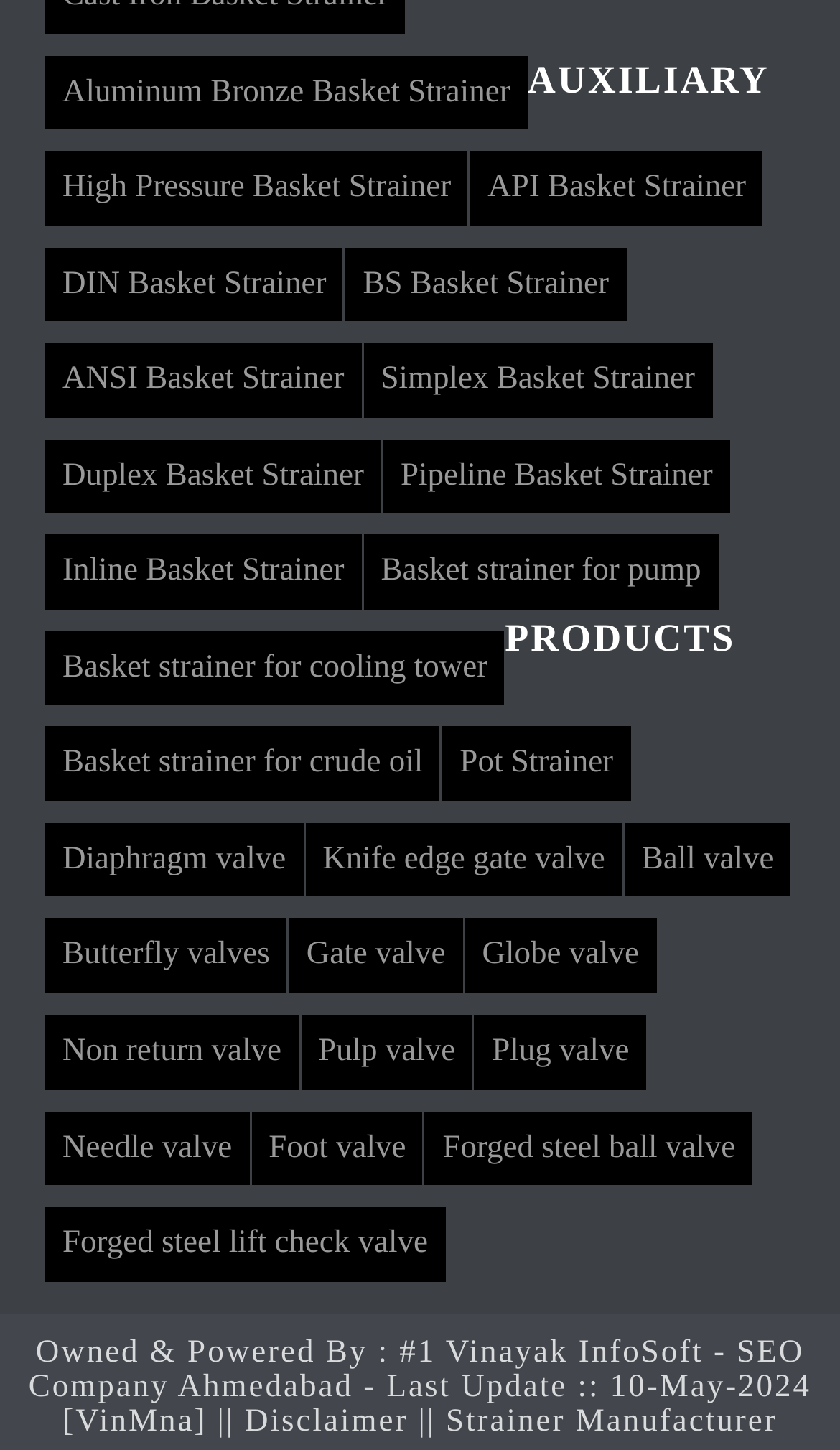Identify the bounding box for the UI element described as: "High Pressure Basket Strainer". Ensure the coordinates are four float numbers between 0 and 1, formatted as [left, top, right, bottom].

[0.054, 0.104, 0.557, 0.155]